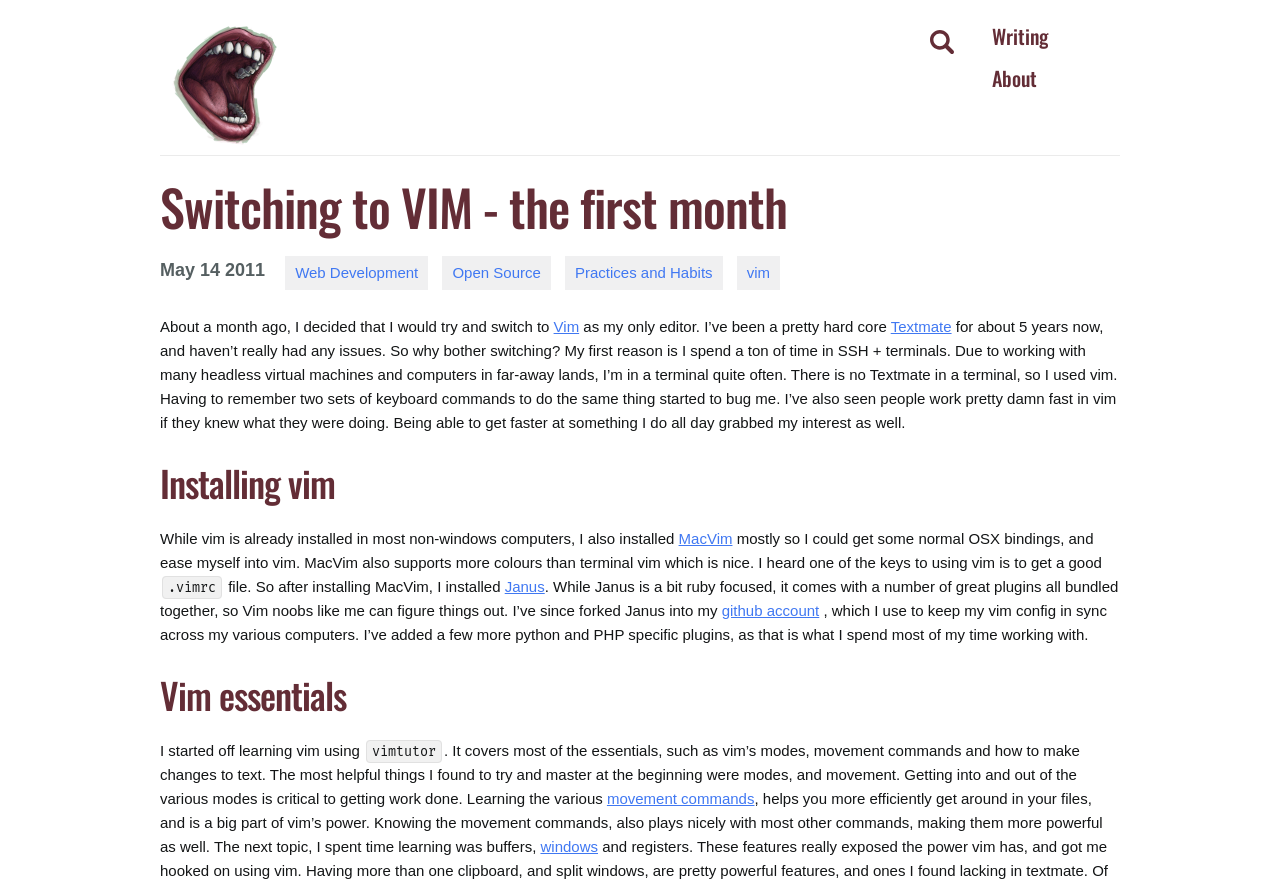Show the bounding box coordinates for the element that needs to be clicked to execute the following instruction: "Click the 'Writing' link". Provide the coordinates in the form of four float numbers between 0 and 1, i.e., [left, top, right, bottom].

[0.775, 0.024, 0.819, 0.058]